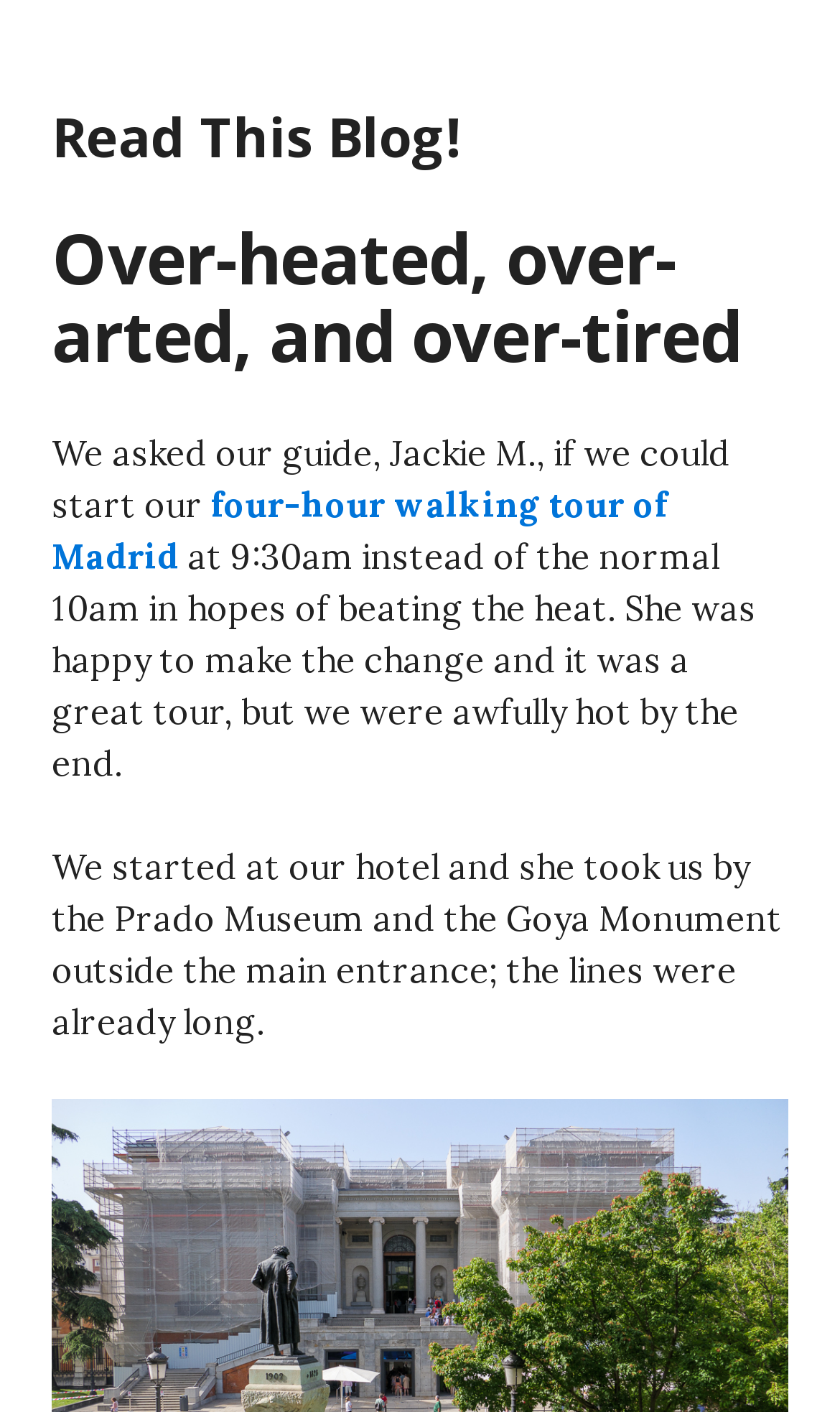Generate the text of the webpage's primary heading.

Over-heated, over-arted, and over-tired